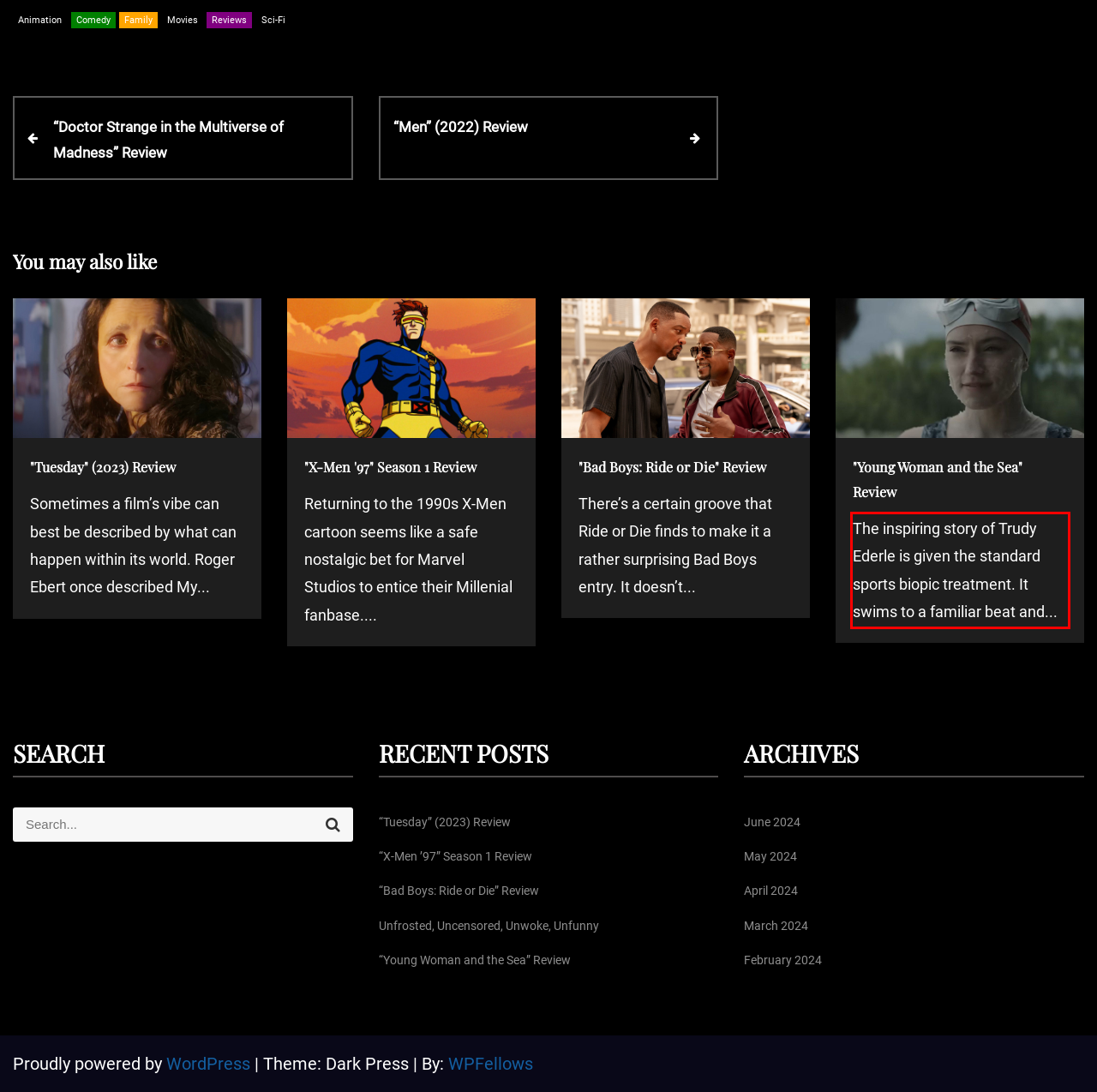Analyze the screenshot of a webpage where a red rectangle is bounding a UI element. Extract and generate the text content within this red bounding box.

The inspiring story of Trudy Ederle is given the standard sports biopic treatment. It swims to a familiar beat and...